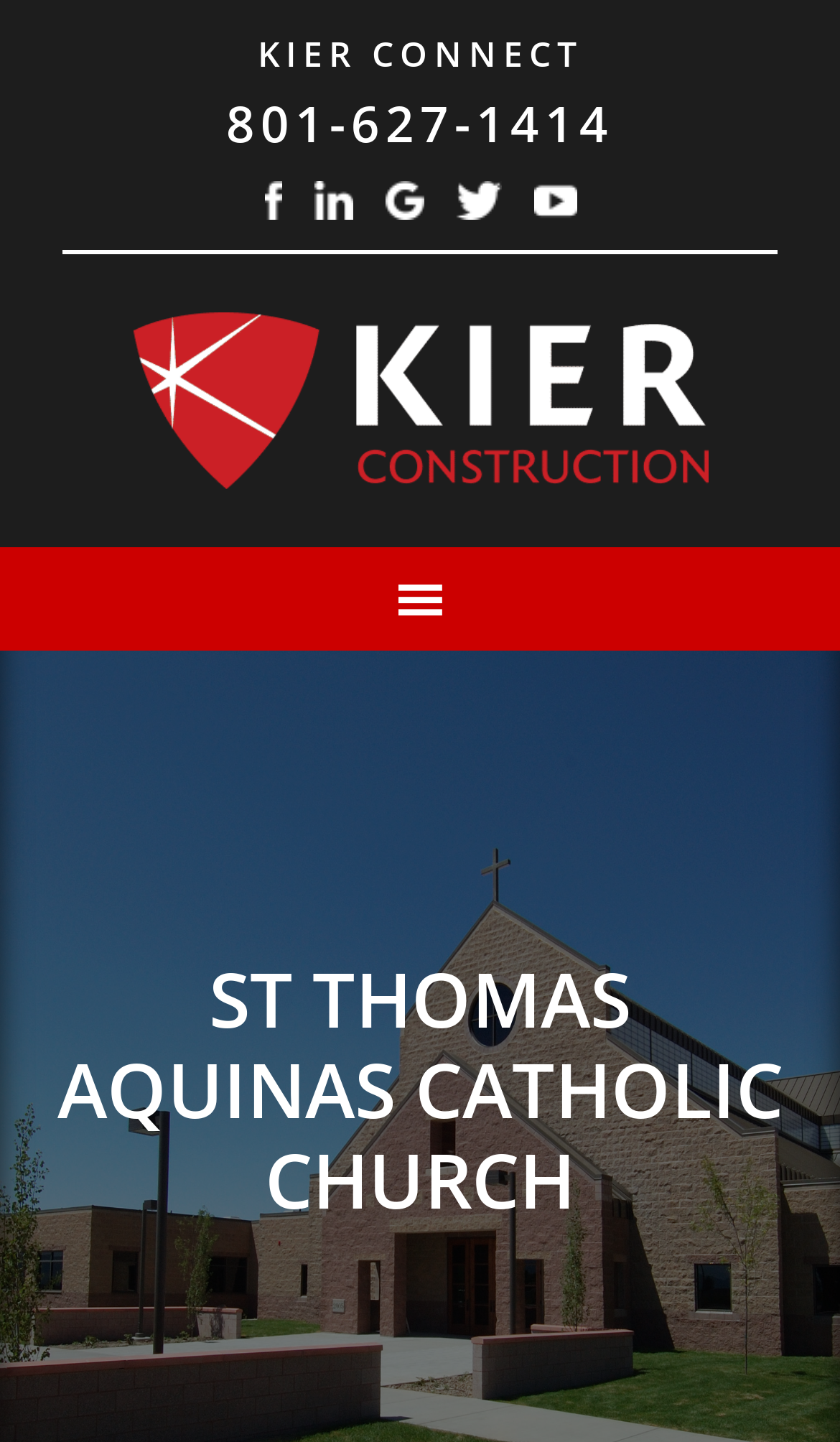Find the bounding box of the UI element described as follows: "Kier Connect".

[0.306, 0.021, 0.694, 0.054]